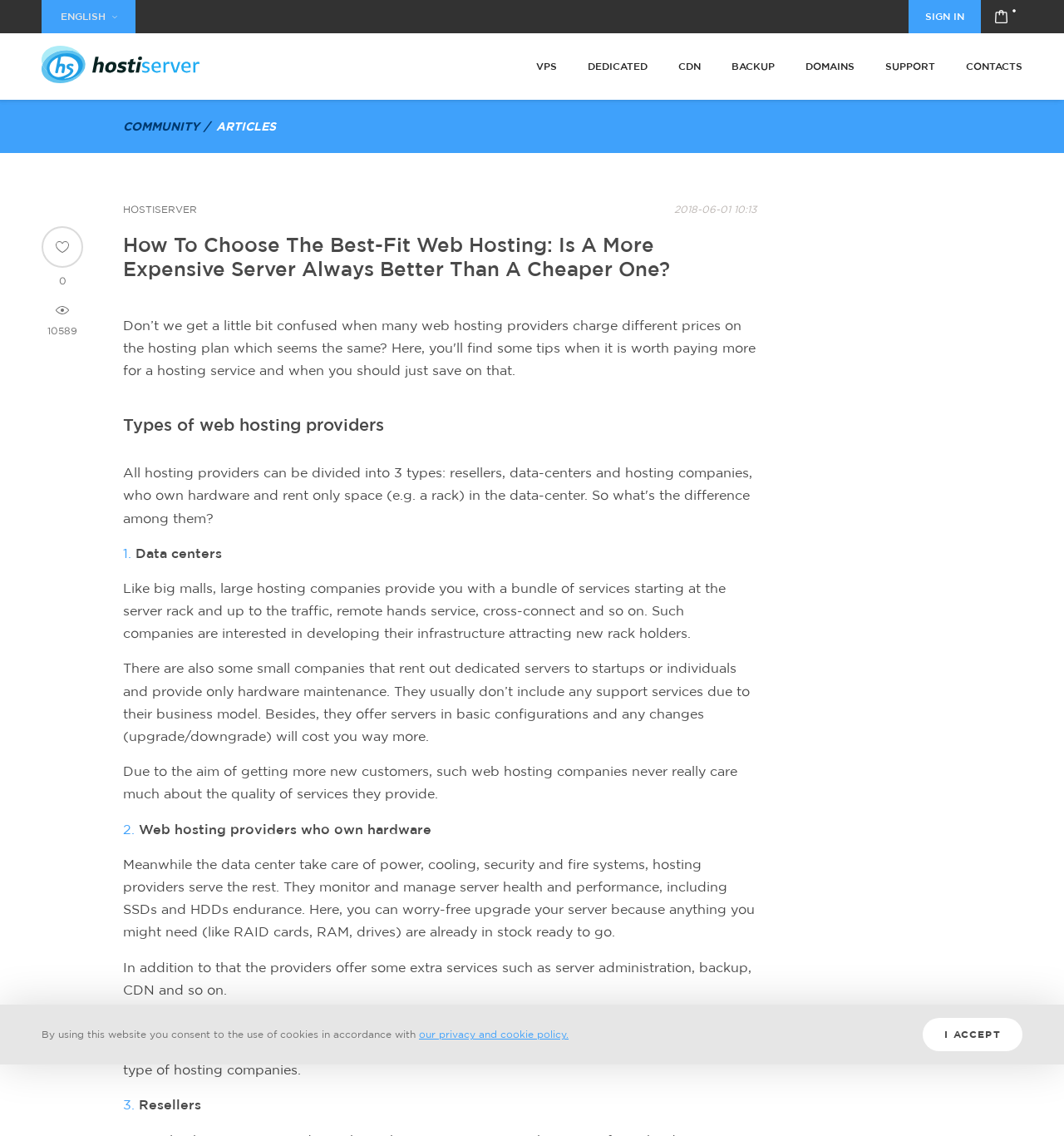Pinpoint the bounding box coordinates of the clickable element needed to complete the instruction: "Click on the 'SIGN IN' link". The coordinates should be provided as four float numbers between 0 and 1: [left, top, right, bottom].

[0.854, 0.0, 0.922, 0.029]